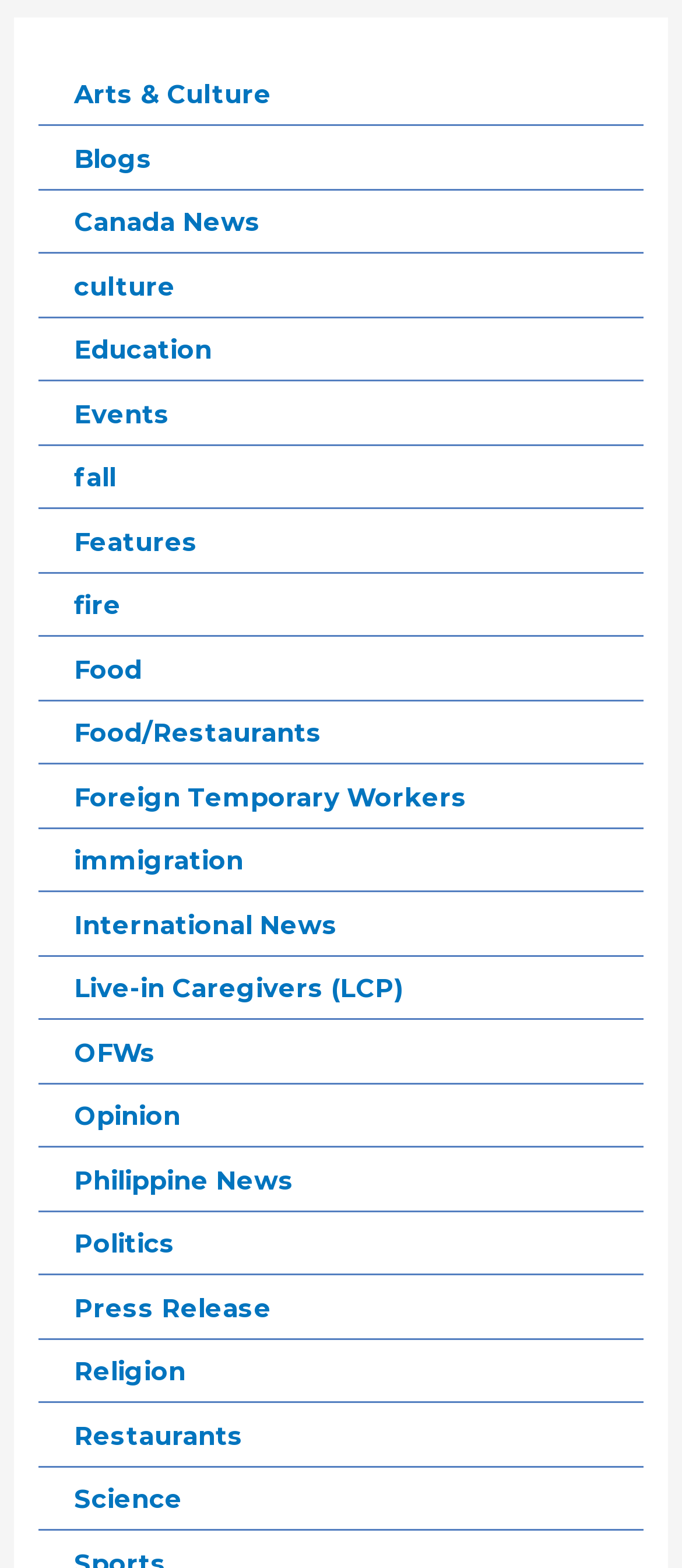Answer the question below with a single word or a brief phrase: 
Is there a category related to news?

Yes